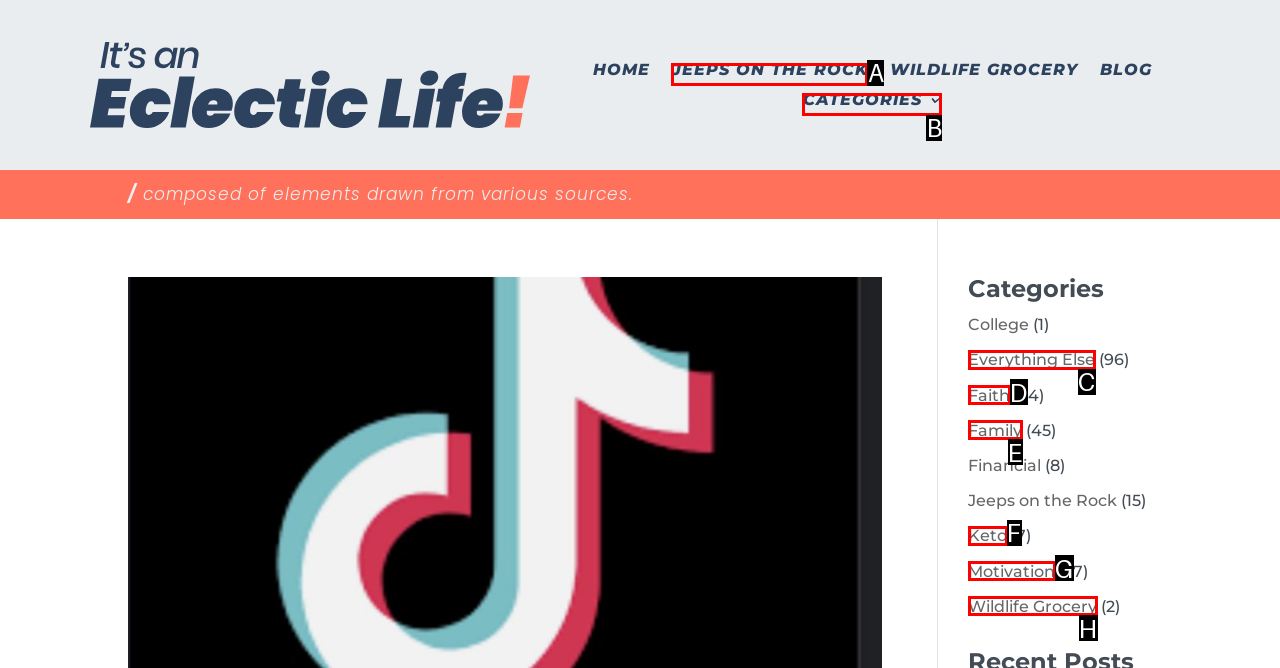Determine the option that best fits the description: Everything Else
Reply with the letter of the correct option directly.

C